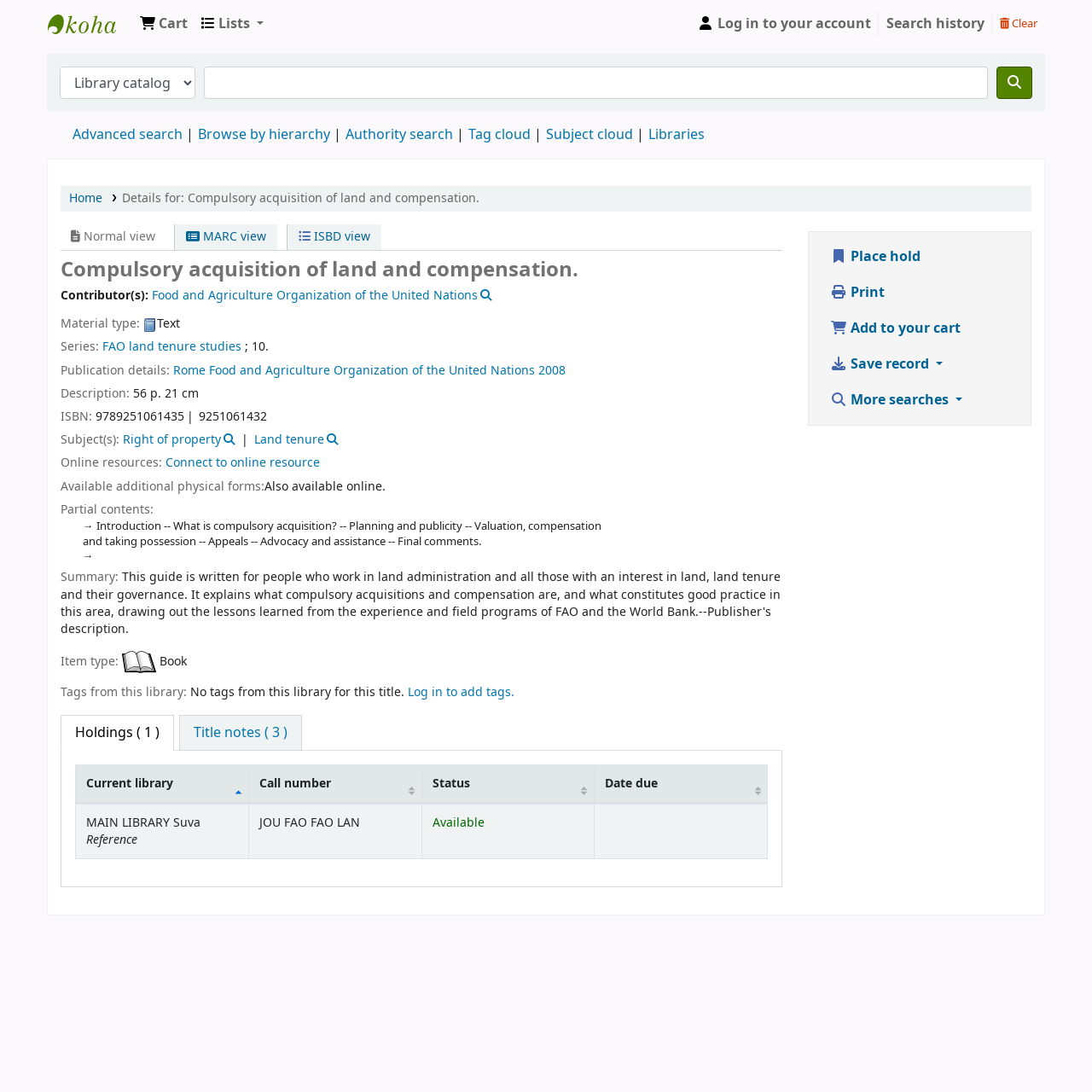What is the publication place of the book?
Look at the image and provide a short answer using one word or a phrase.

Rome